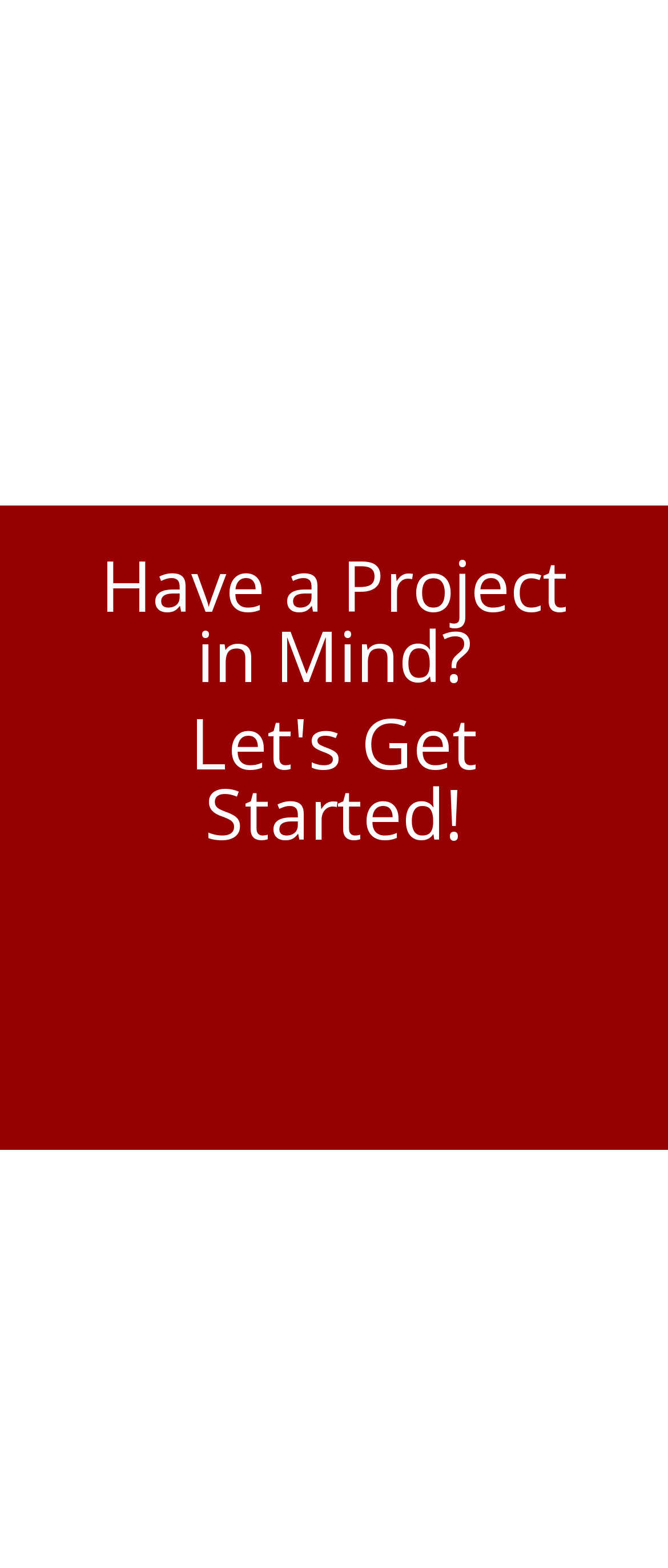Provide the bounding box coordinates of the area you need to click to execute the following instruction: "Go to Privacy Policy".

[0.171, 0.962, 0.458, 0.982]